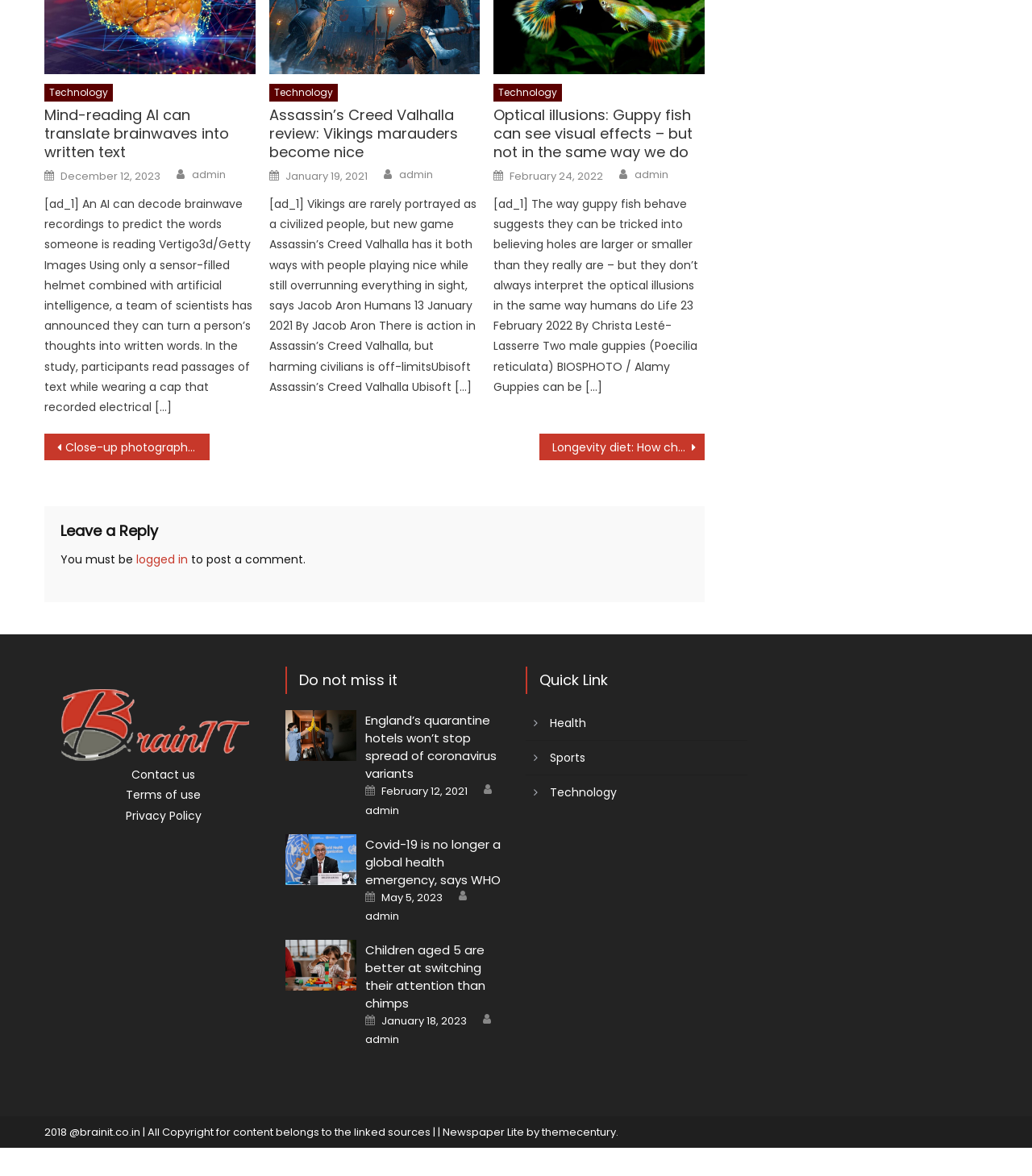Please respond to the question using a single word or phrase:
What categories are available in the Quick Link section?

Health, Sports, Technology